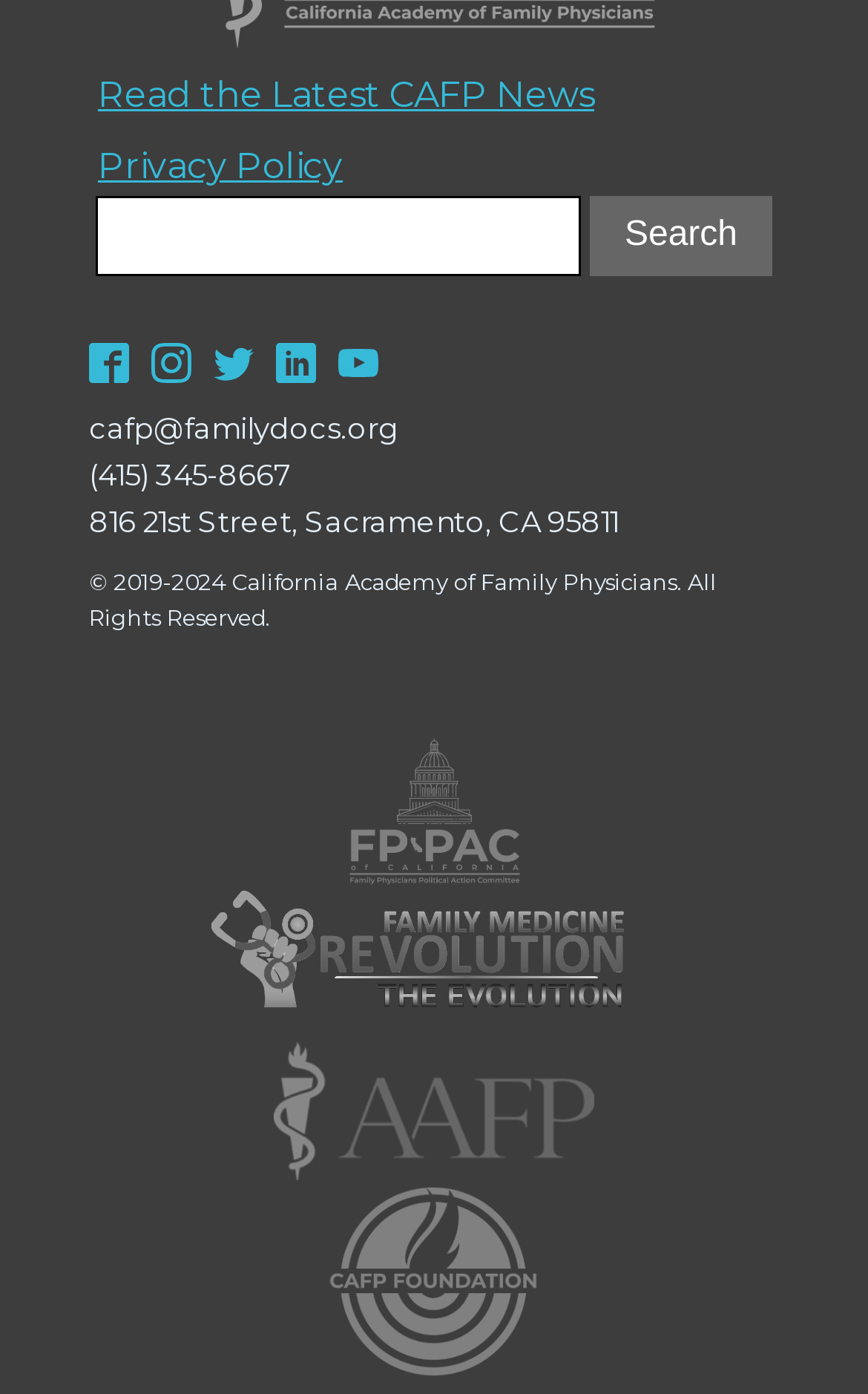Identify the bounding box coordinates of the part that should be clicked to carry out this instruction: "Contact us via email".

[0.103, 0.294, 0.459, 0.319]